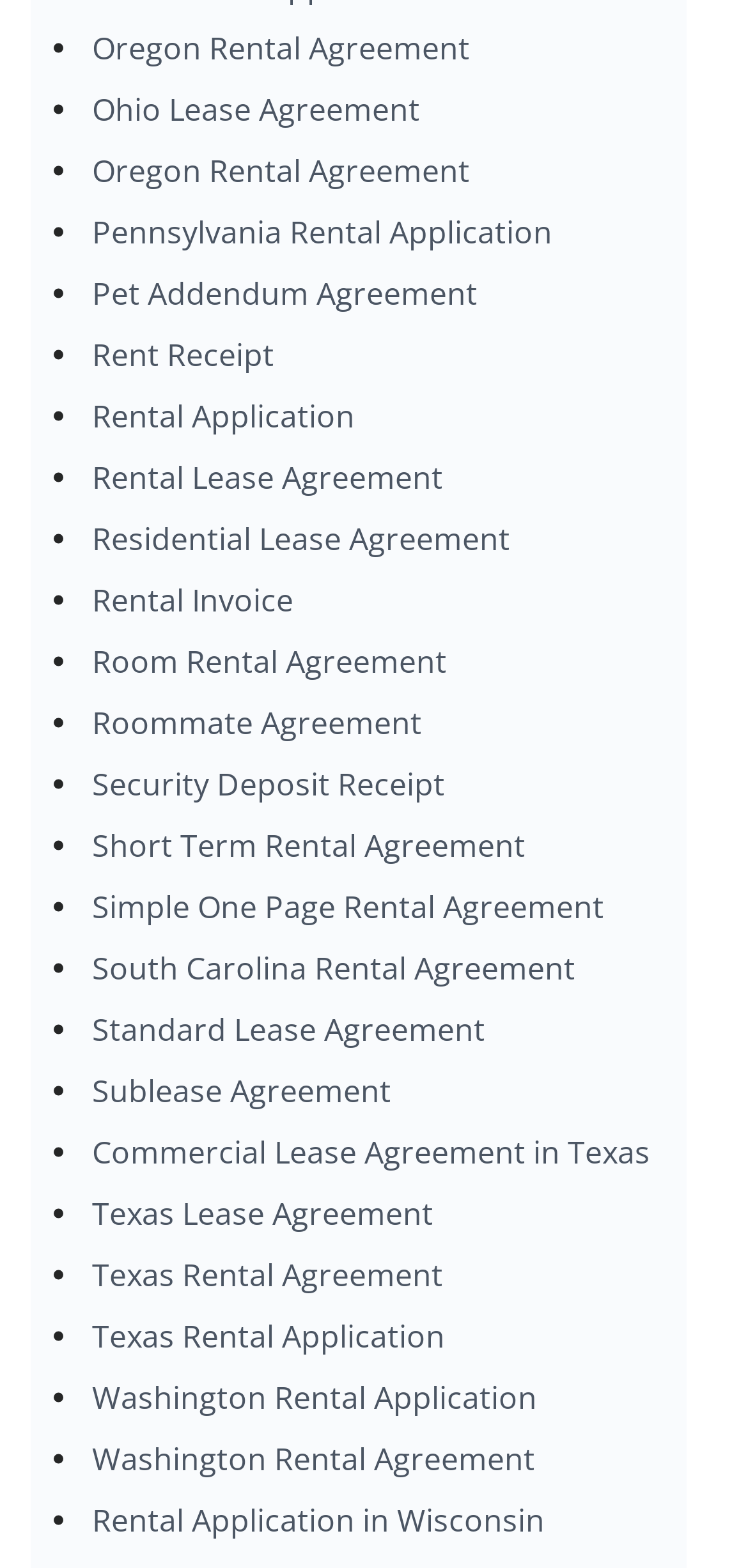How many links have 'Application' in their text?
Look at the image and answer the question with a single word or phrase.

4